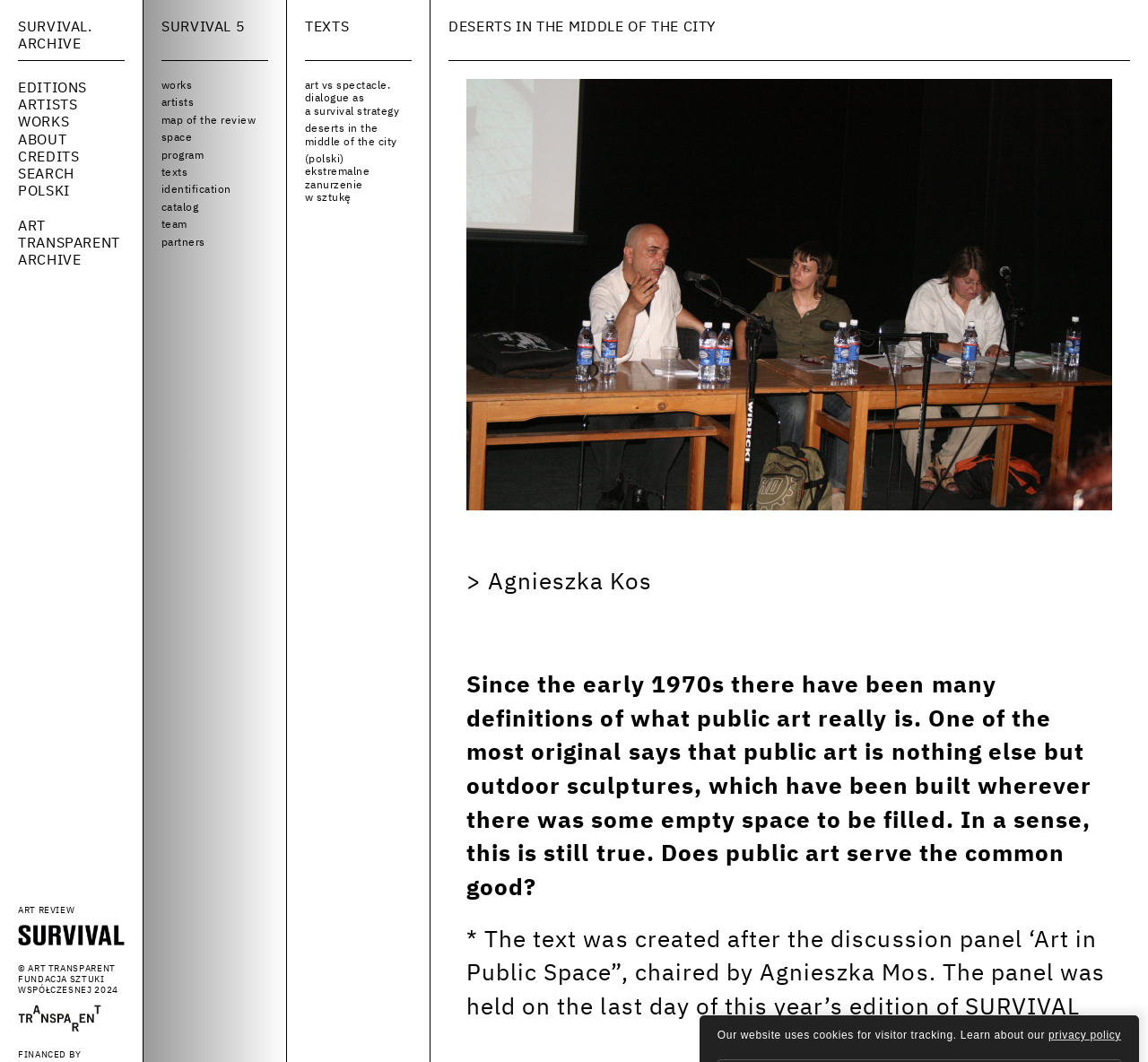Can you find the bounding box coordinates for the UI element given this description: "hacking"? Provide the coordinates as four float numbers between 0 and 1: [left, top, right, bottom].

None